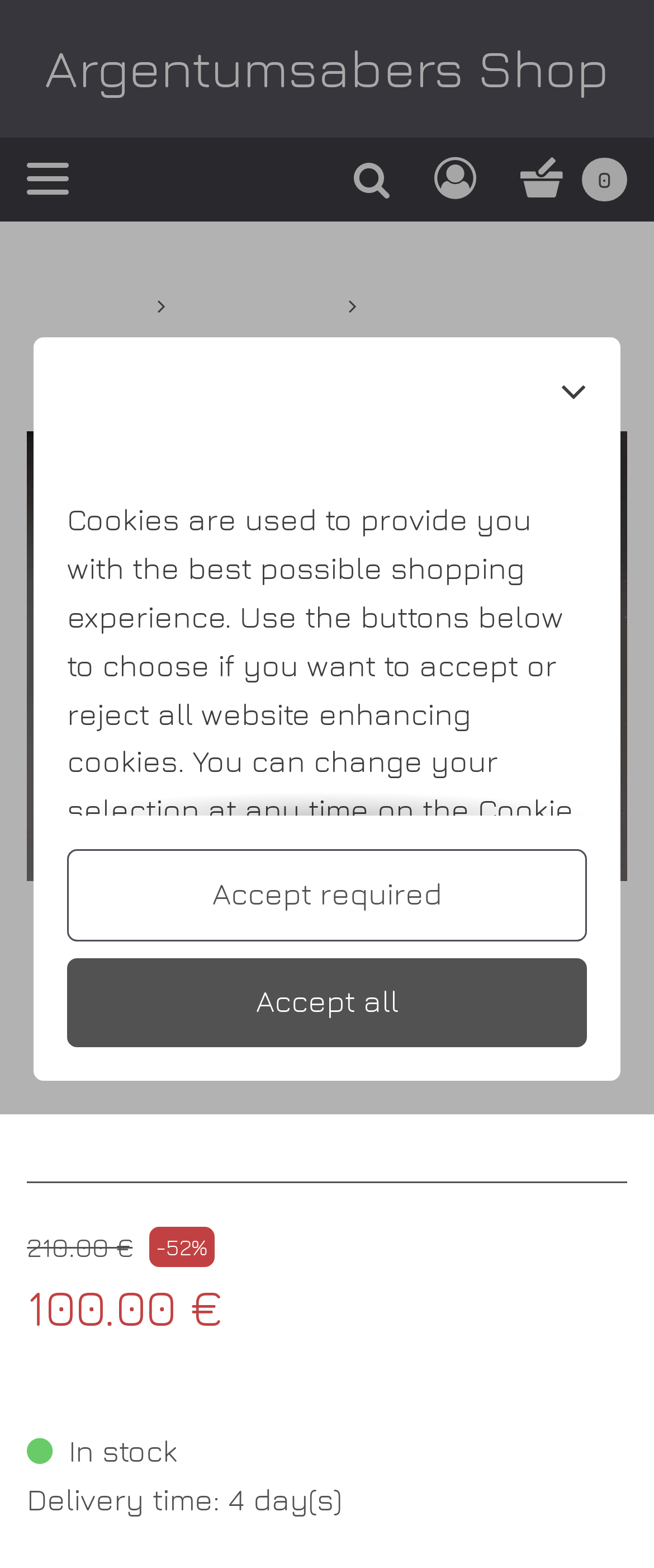Is the 'Victoris' saber in stock?
Answer the question with as much detail as you can, using the image as a reference.

I found the information about the availability of the 'Victoris' saber by looking at the static text element that says 'In stock' which is located below the price of the saber.